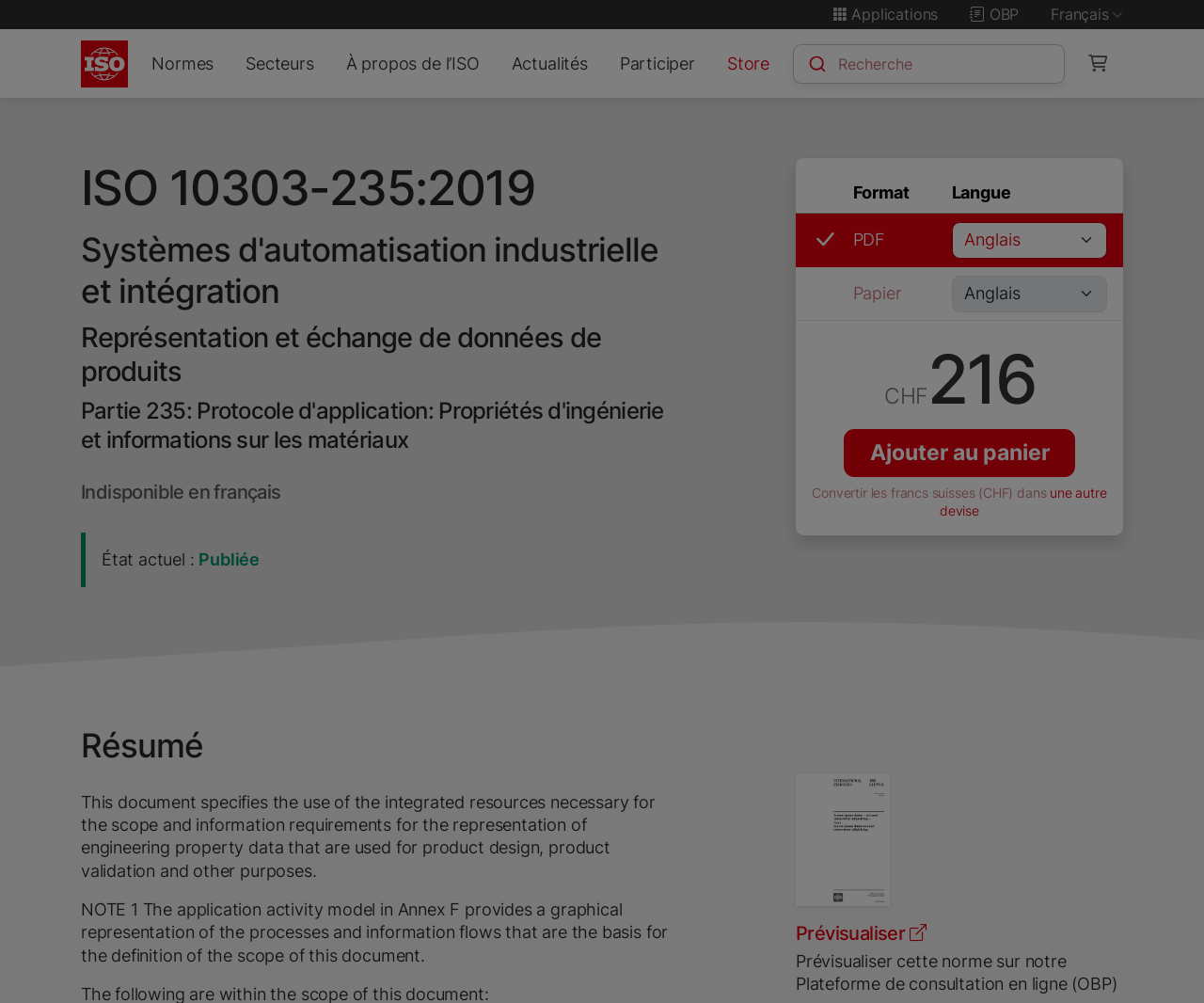Examine the image carefully and respond to the question with a detailed answer: 
What is the price of the document?

I found the answer by looking at the text '216' followed by the text 'CHF' located at the bottom of the webpage.